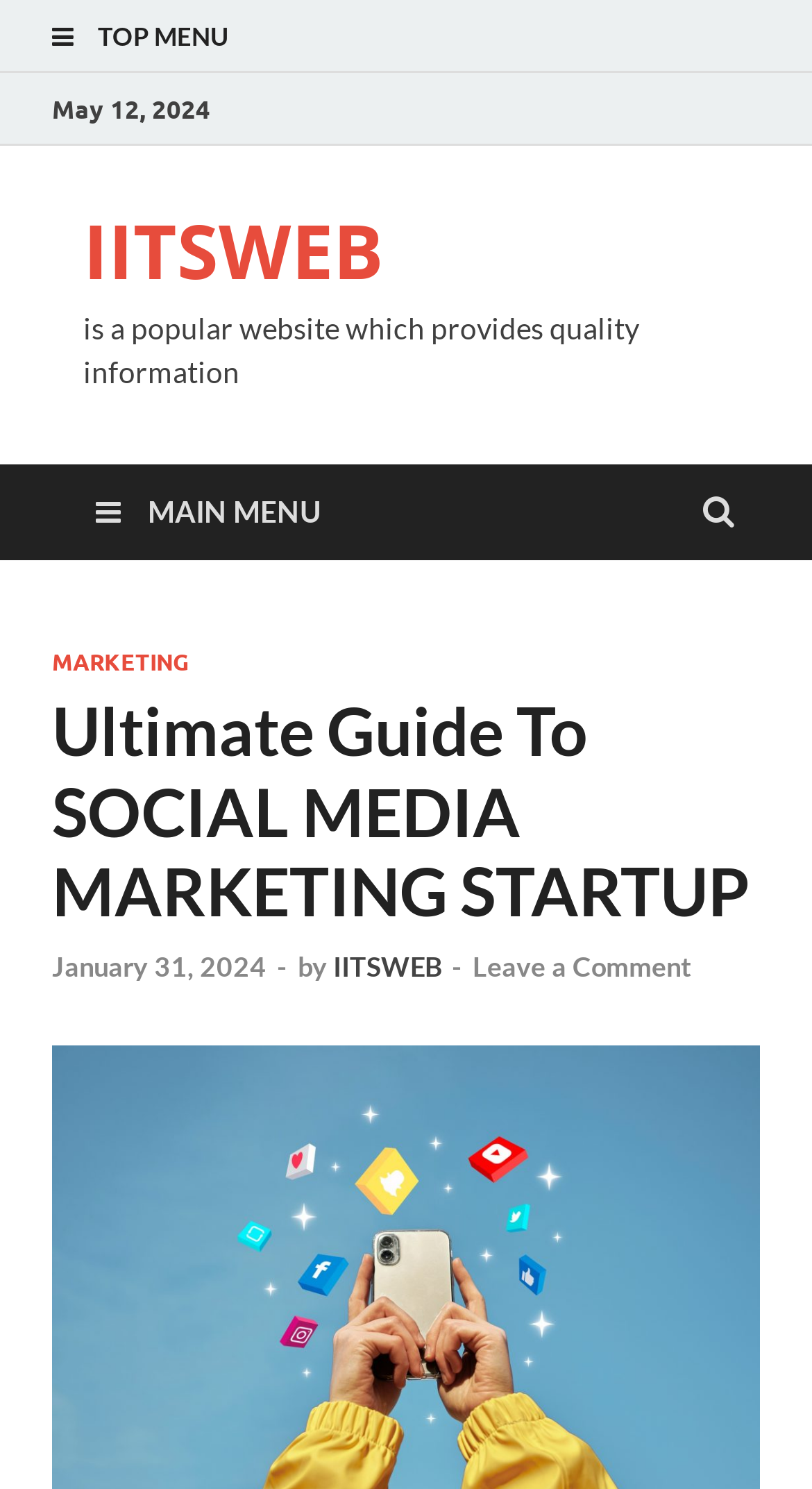Please give a succinct answer to the question in one word or phrase:
What is the date of the article?

May 12, 2024